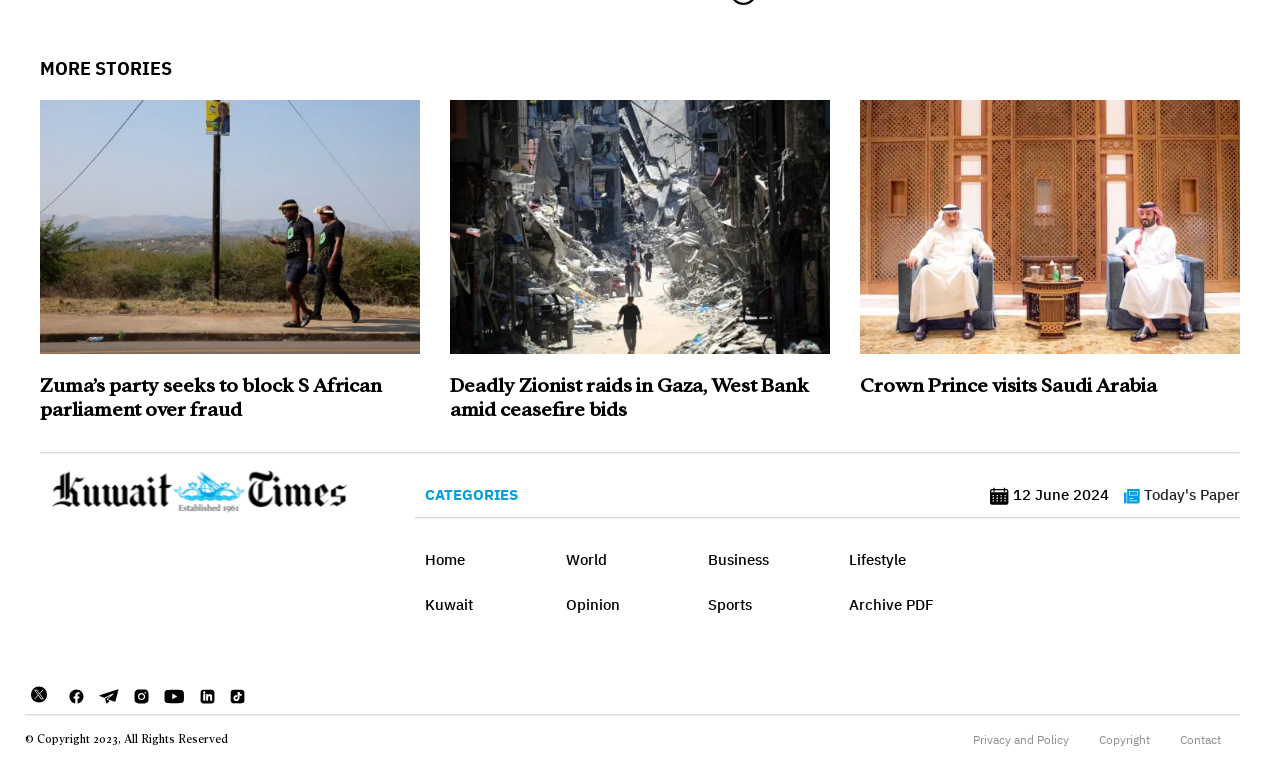What is the text above the horizontal separator at the bottom of the webpage?
Look at the image and provide a short answer using one word or a phrase.

© Copyright 2023, All Rights Reserved